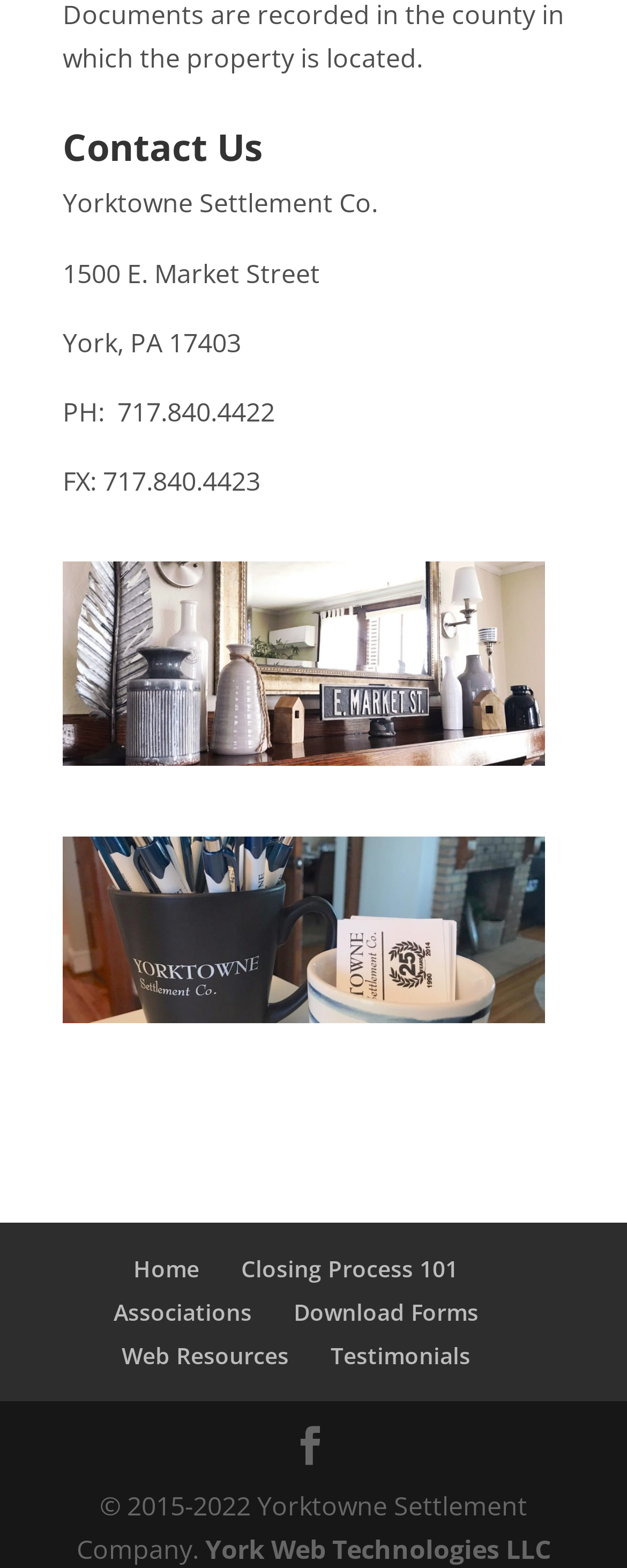What is the copyright year range? Based on the image, give a response in one word or a short phrase.

2015-2022